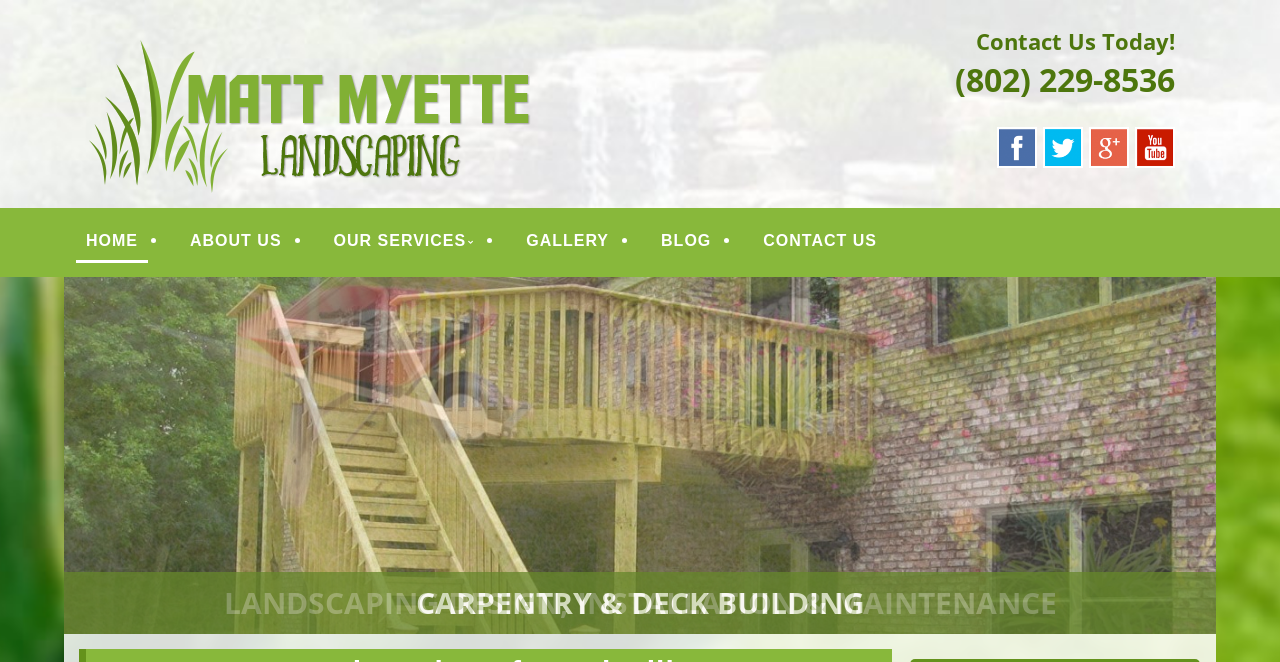How many social media links are there?
Please respond to the question with a detailed and thorough explanation.

There are four social media links, namely Facebook, Twitter, and two Google + links, which are located at the top right corner of the webpage, below the 'Contact Us Today!' button.